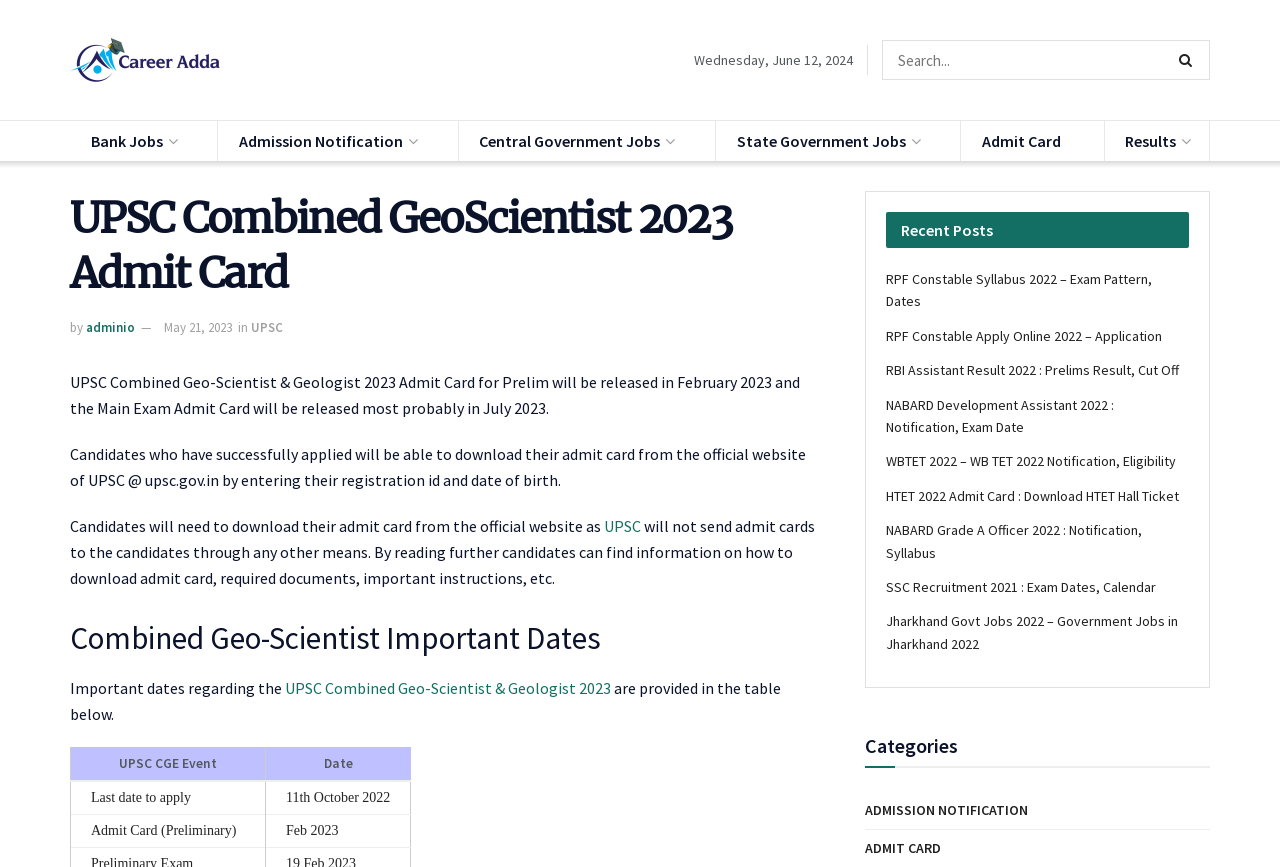Observe the image and answer the following question in detail: What is the name of the website?

The answer can be found in the top-left corner of the webpage, where the logo and name of the website 'Career Adda' are displayed.